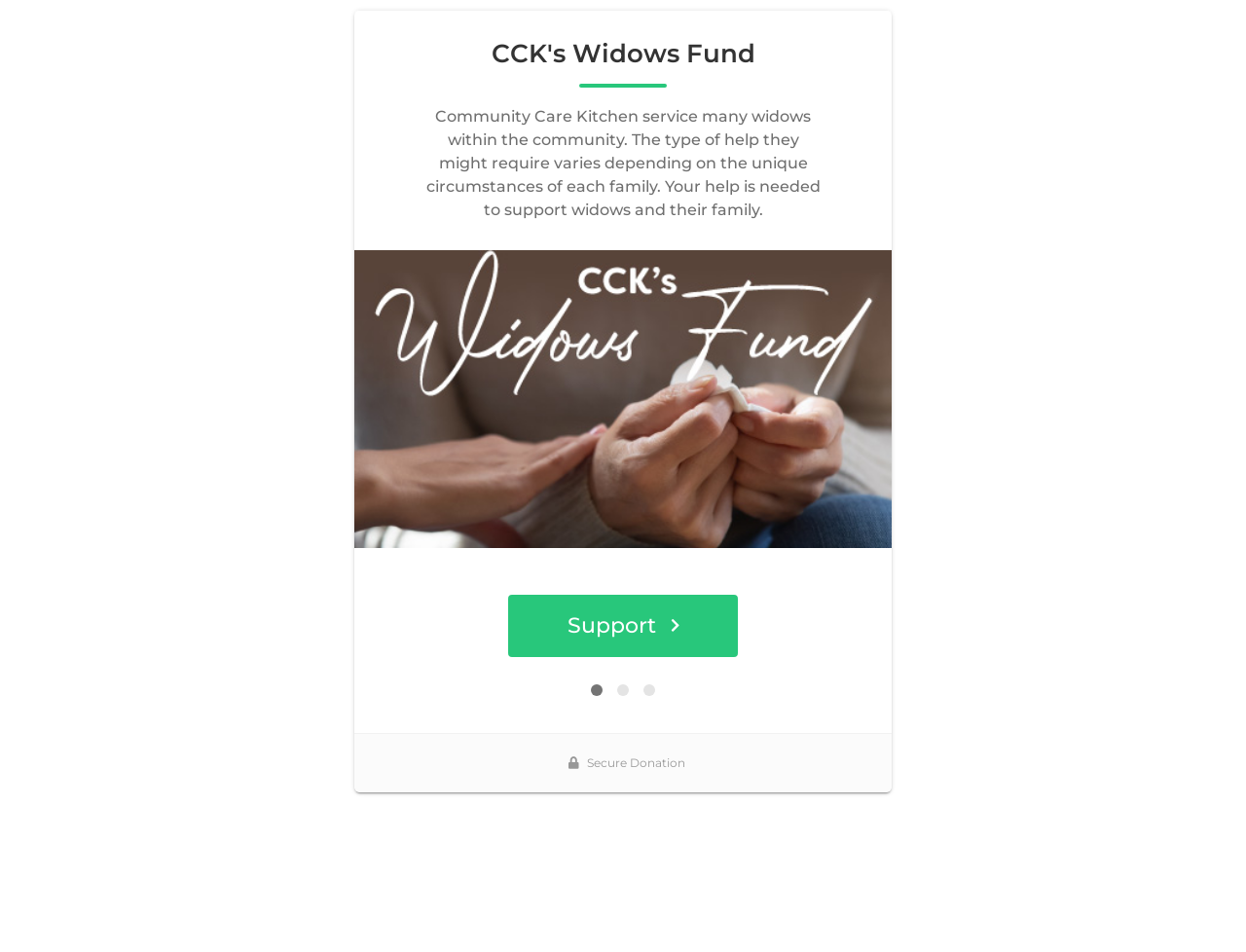What is the purpose of Community Care Kitchen?
Provide a detailed answer to the question, using the image to inform your response.

Based on the StaticText element, it is mentioned that Community Care Kitchen service many widows within the community, which implies that the purpose of Community Care Kitchen is to support widows.